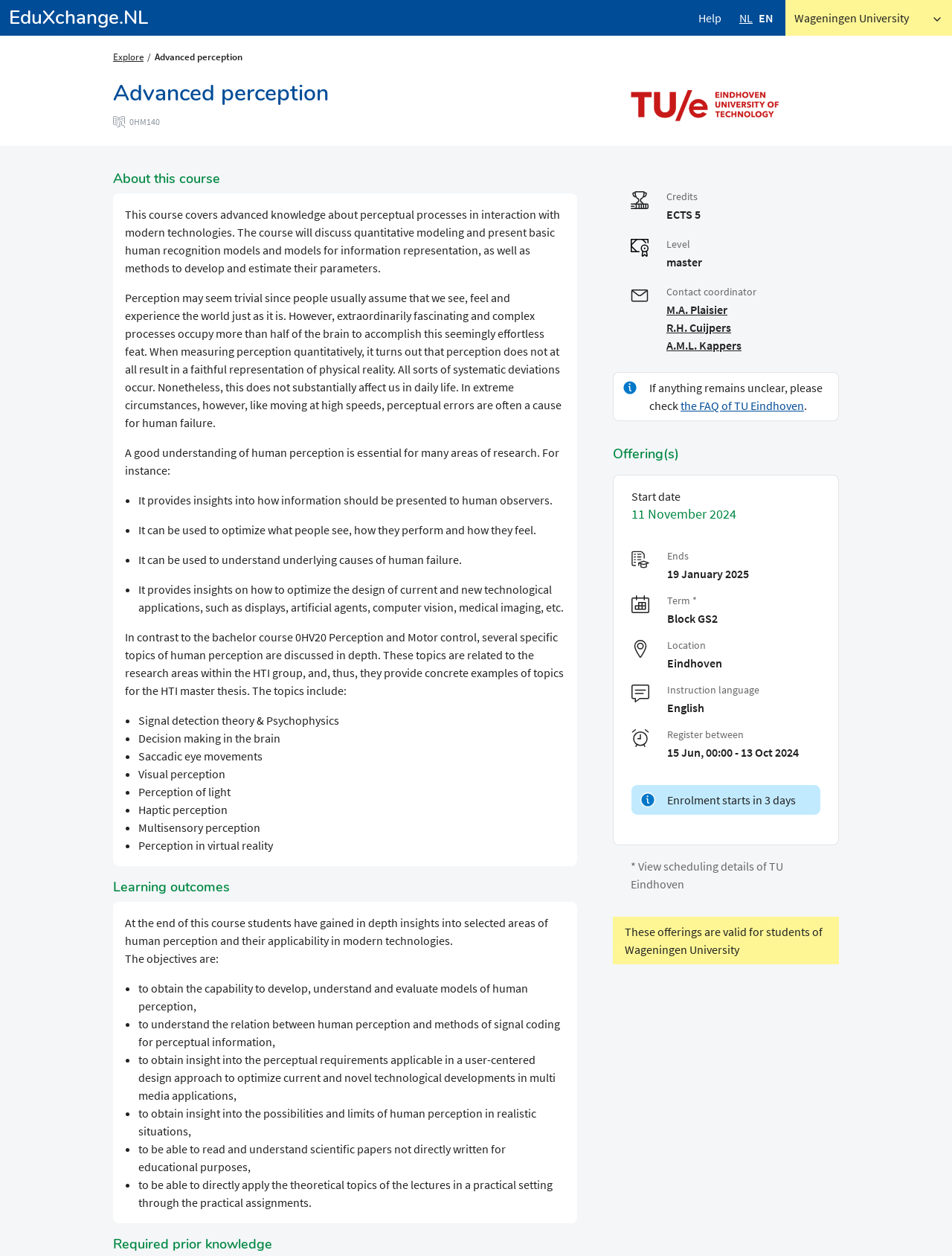Please indicate the bounding box coordinates of the element's region to be clicked to achieve the instruction: "Click the 'Explore' link". Provide the coordinates as four float numbers between 0 and 1, i.e., [left, top, right, bottom].

[0.119, 0.04, 0.151, 0.05]